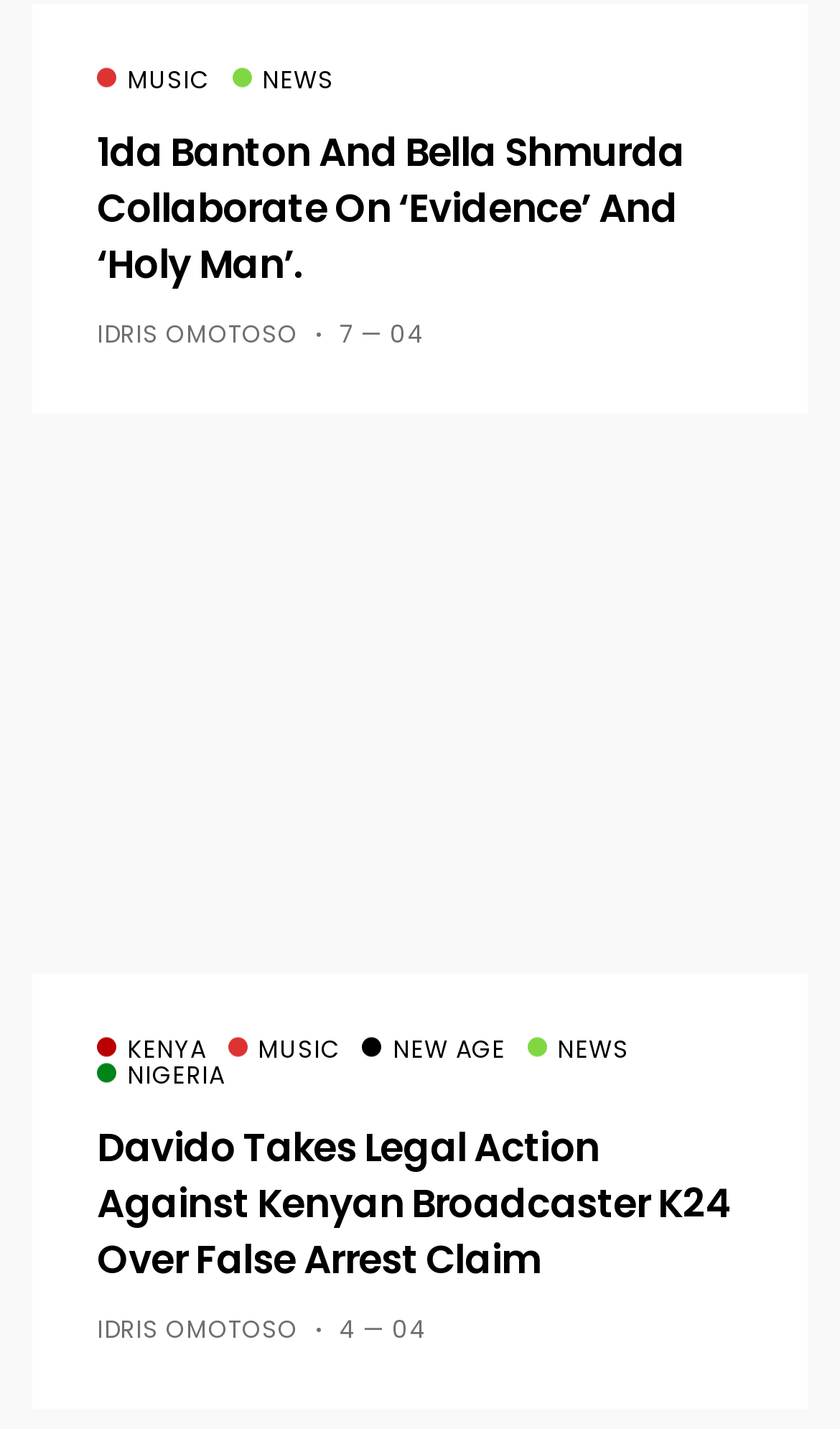Show me the bounding box coordinates of the clickable region to achieve the task as per the instruction: "Check out NEWS".

[0.627, 0.726, 0.749, 0.741]